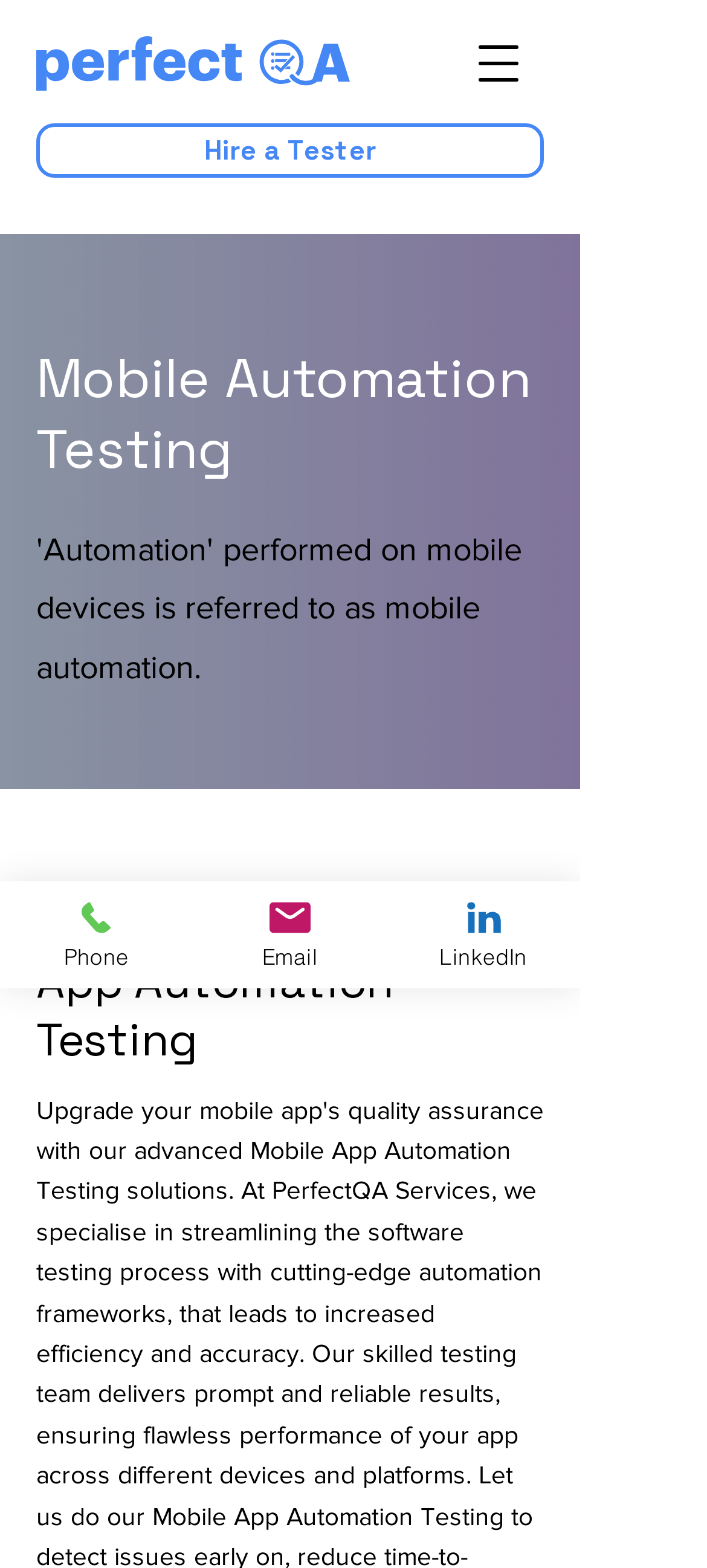What is the position of the 'Hire a Tester' link?
From the screenshot, supply a one-word or short-phrase answer.

Top-left